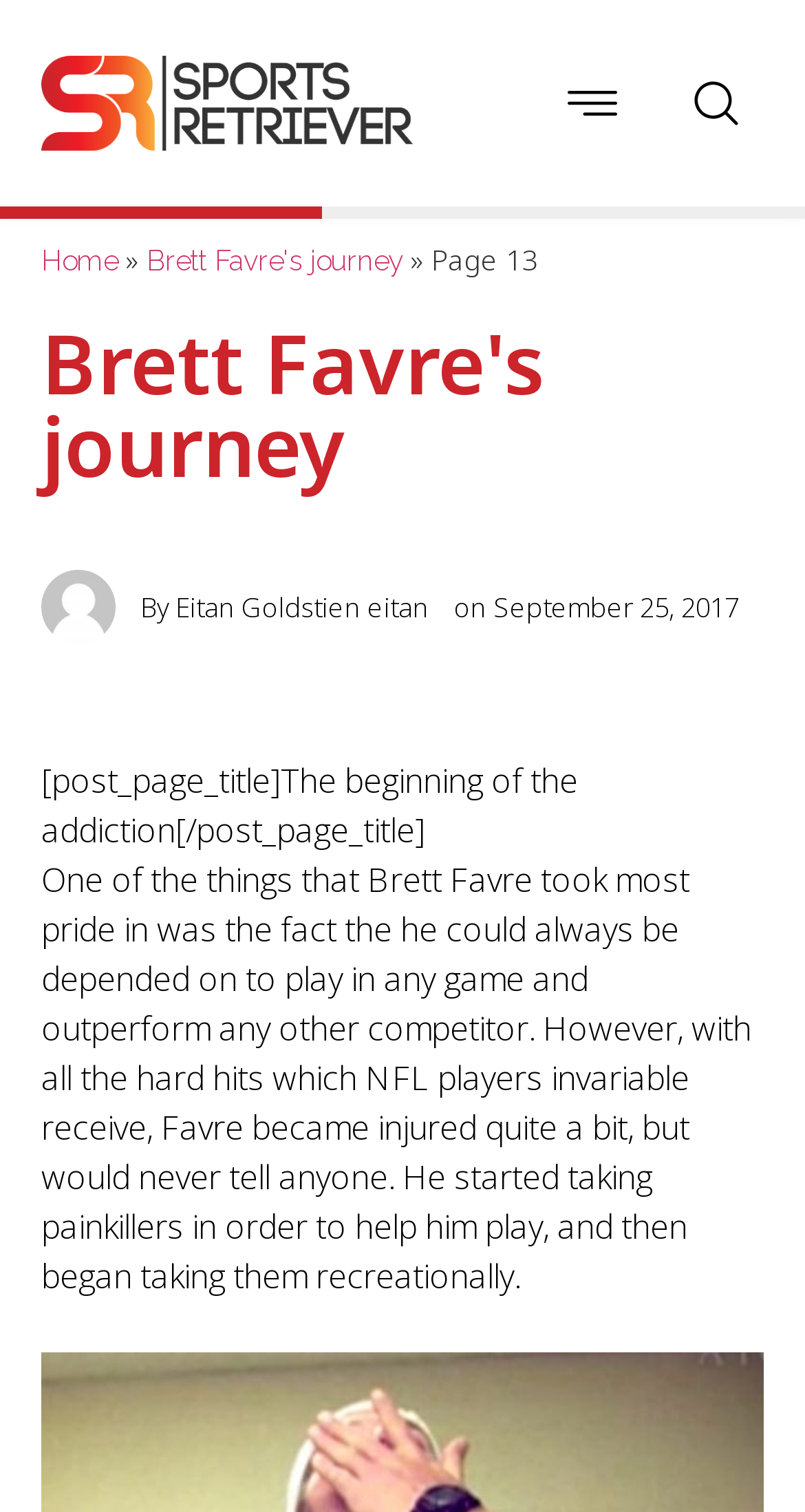Using the information shown in the image, answer the question with as much detail as possible: What is Brett Favre's profession?

I inferred the answer by reading the article text which mentions 'NFL players' and 'game' in the context of Brett Favre's life. This suggests that Brett Favre is a professional football player in the National Football League.